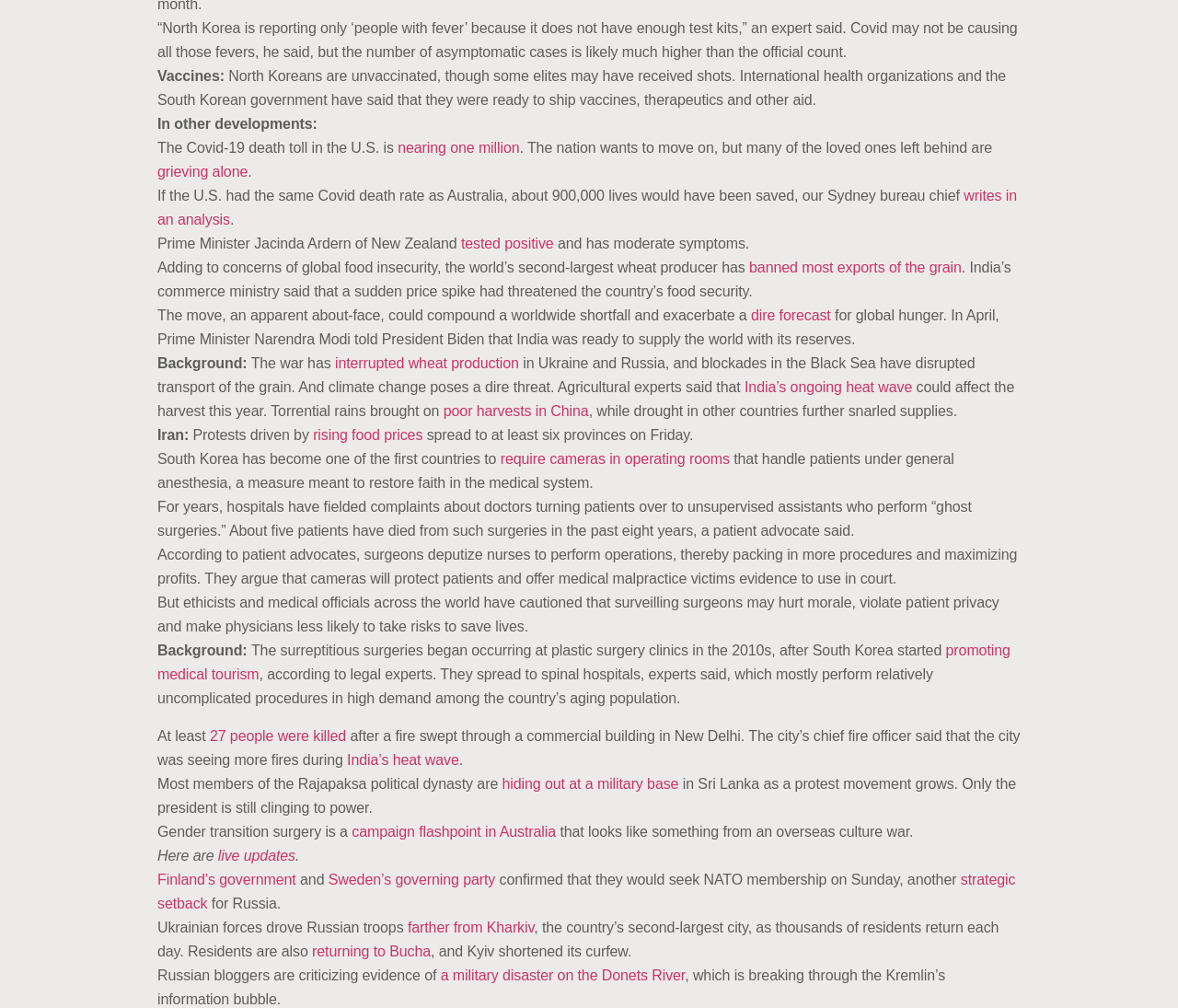What is the purpose of requiring cameras in operating rooms in South Korea?
Provide a short answer using one word or a brief phrase based on the image.

To restore faith in the medical system